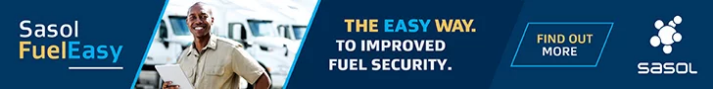Please use the details from the image to answer the following question comprehensively:
What is the man in the foreground holding?

The man in the foreground is holding a clipboard, suggesting an active role in managing fuel security, as described in the caption.